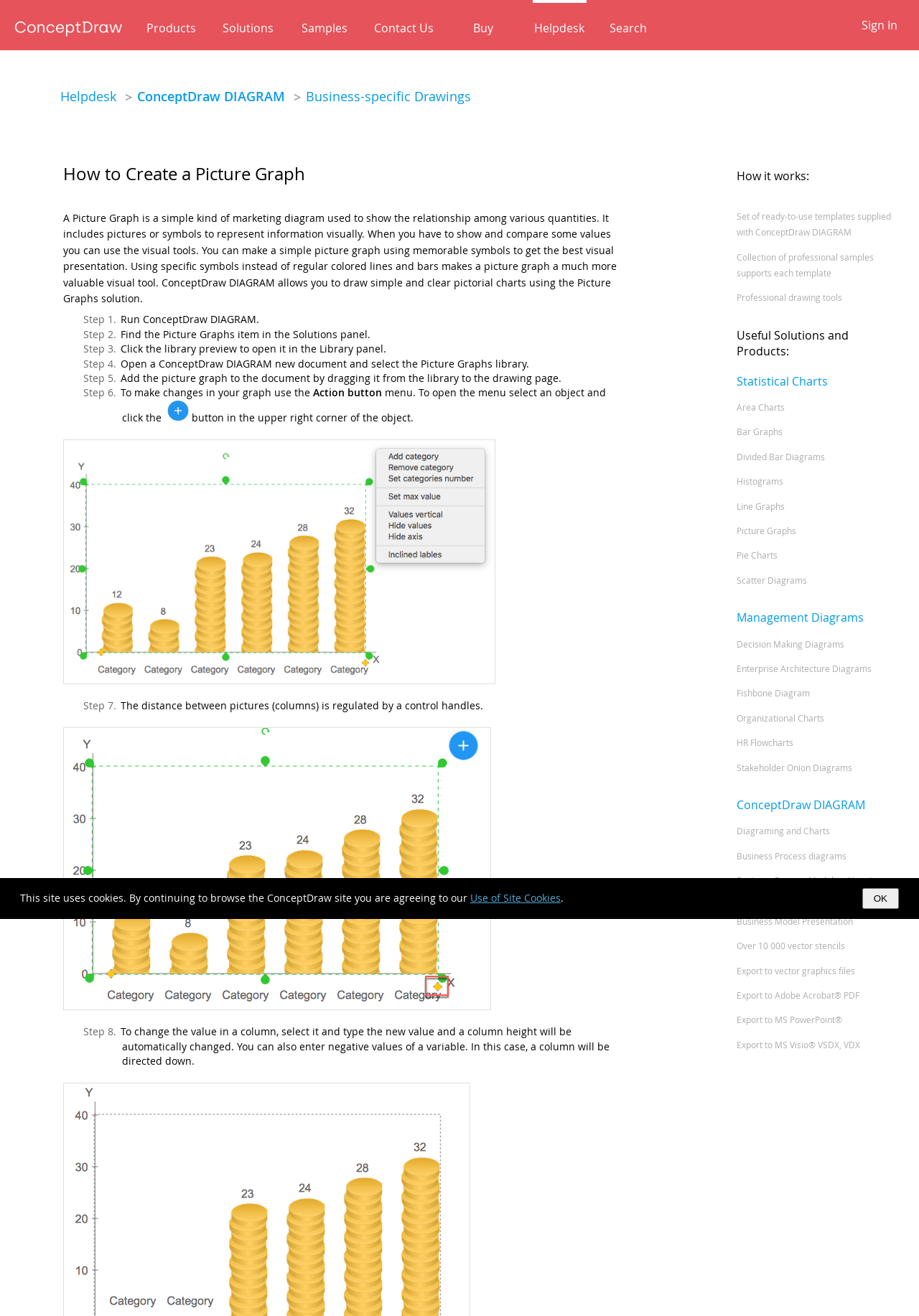How do you change the value in a column?
Look at the image and respond to the question as thoroughly as possible.

According to the webpage, to change the value in a column, you need to select it and type the new value, and the column height will be automatically changed. You can also enter negative values of a variable, in which case the column will be directed down.